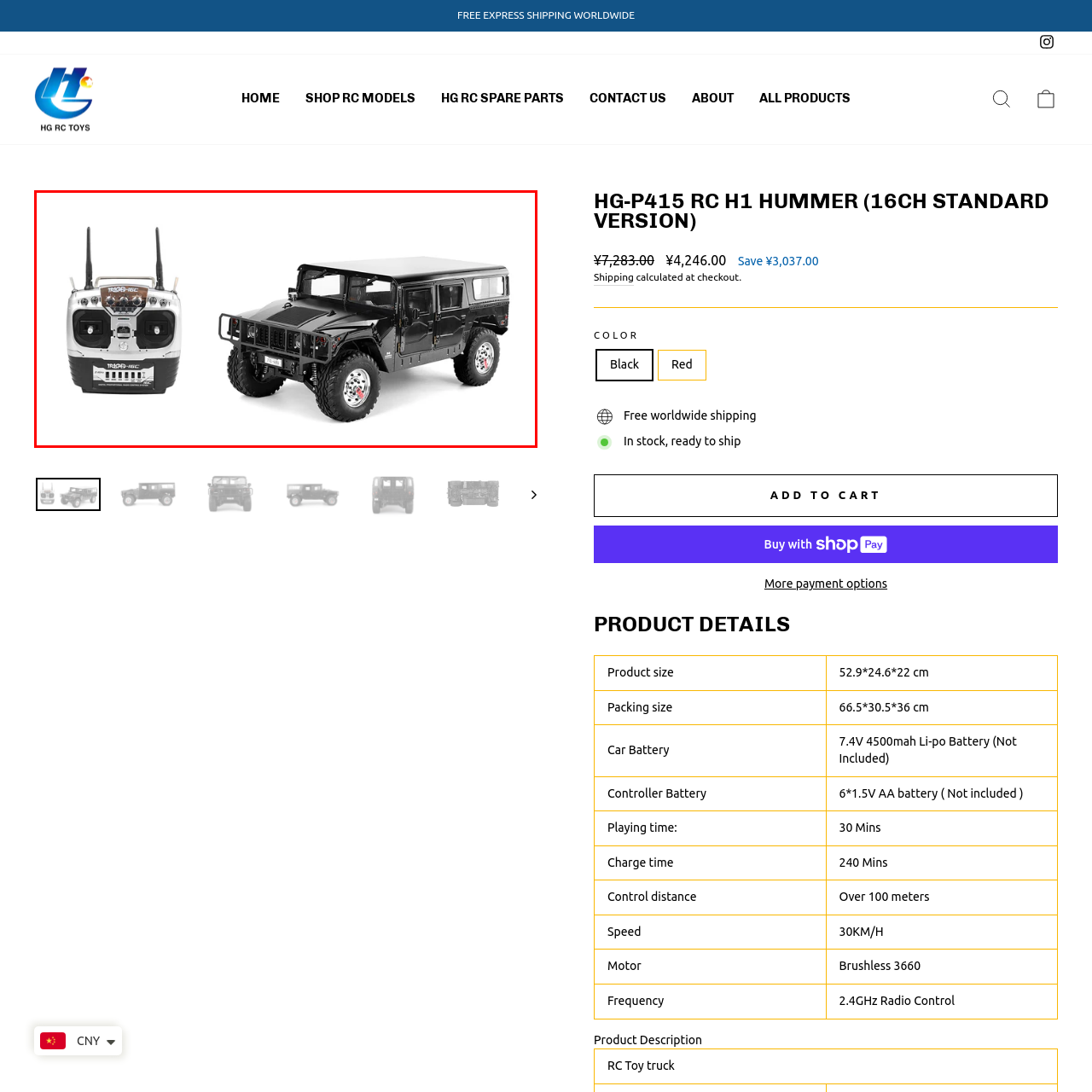Inspect the area marked by the red box and provide a short answer to the question: What is the purpose of the buttons and joystick on the controller?

For smooth maneuverability